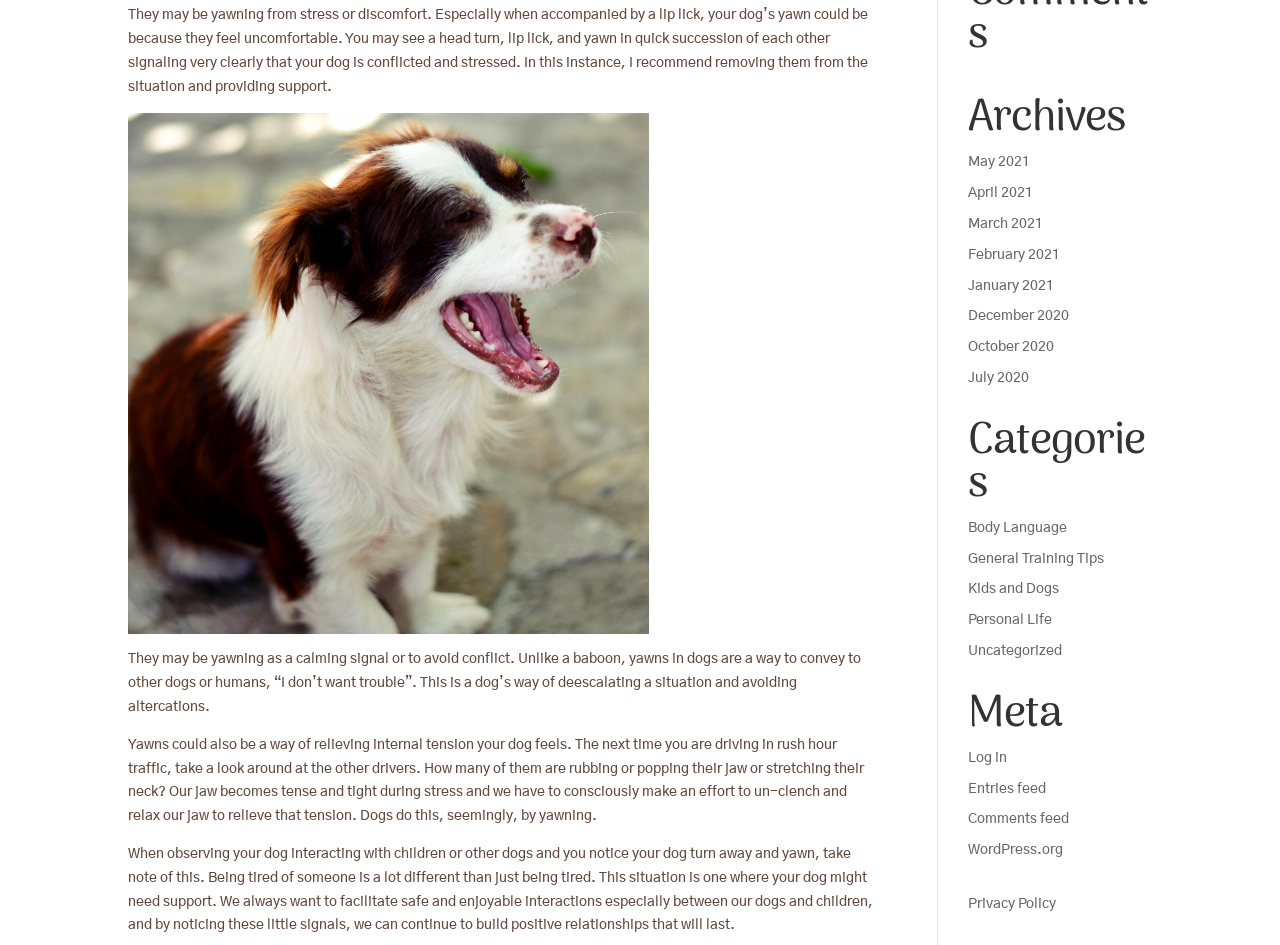Given the element description Kids and Dogs, identify the bounding box coordinates for the UI element on the webpage screenshot. The format should be (top-left x, top-left y, bottom-right x, bottom-right y), with values between 0 and 1.

[0.756, 0.616, 0.828, 0.631]